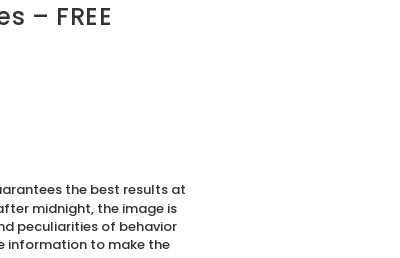Generate an elaborate description of what you see in the image.

This image features the heading "Pulsar Digex N450 Digital Riflescopes – FREE DELIVERY," highlighting a premium thermal vision product. Below the heading, there is a detailed description emphasizing the advanced capabilities of the riflescope, including its ability to provide clear images during various times of the day, from early morning to after midnight. This feature ensures that users can discern intricate details, such as animal trophy qualities and behavior, with Full HD resolution. This capability is crucial for effective hunting experiences, offering valuable information to make informed decisions. The overall presentation reflects the product's high-tech design and functionality, inviting potential customers to explore further.